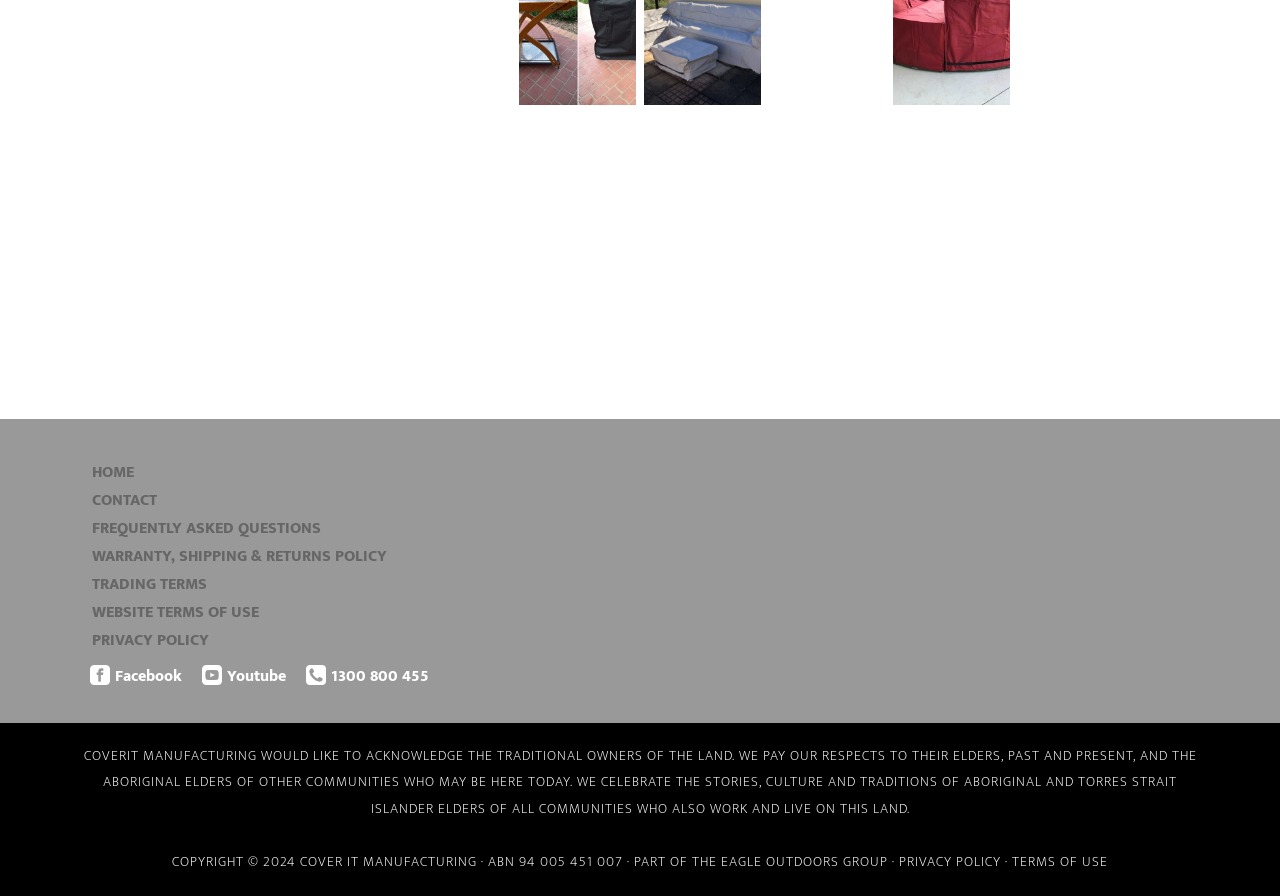Please provide a brief answer to the following inquiry using a single word or phrase:
What is the text at the bottom of the webpage?

COPYRIGHT © 2024 COVER IT MANUFACTURING